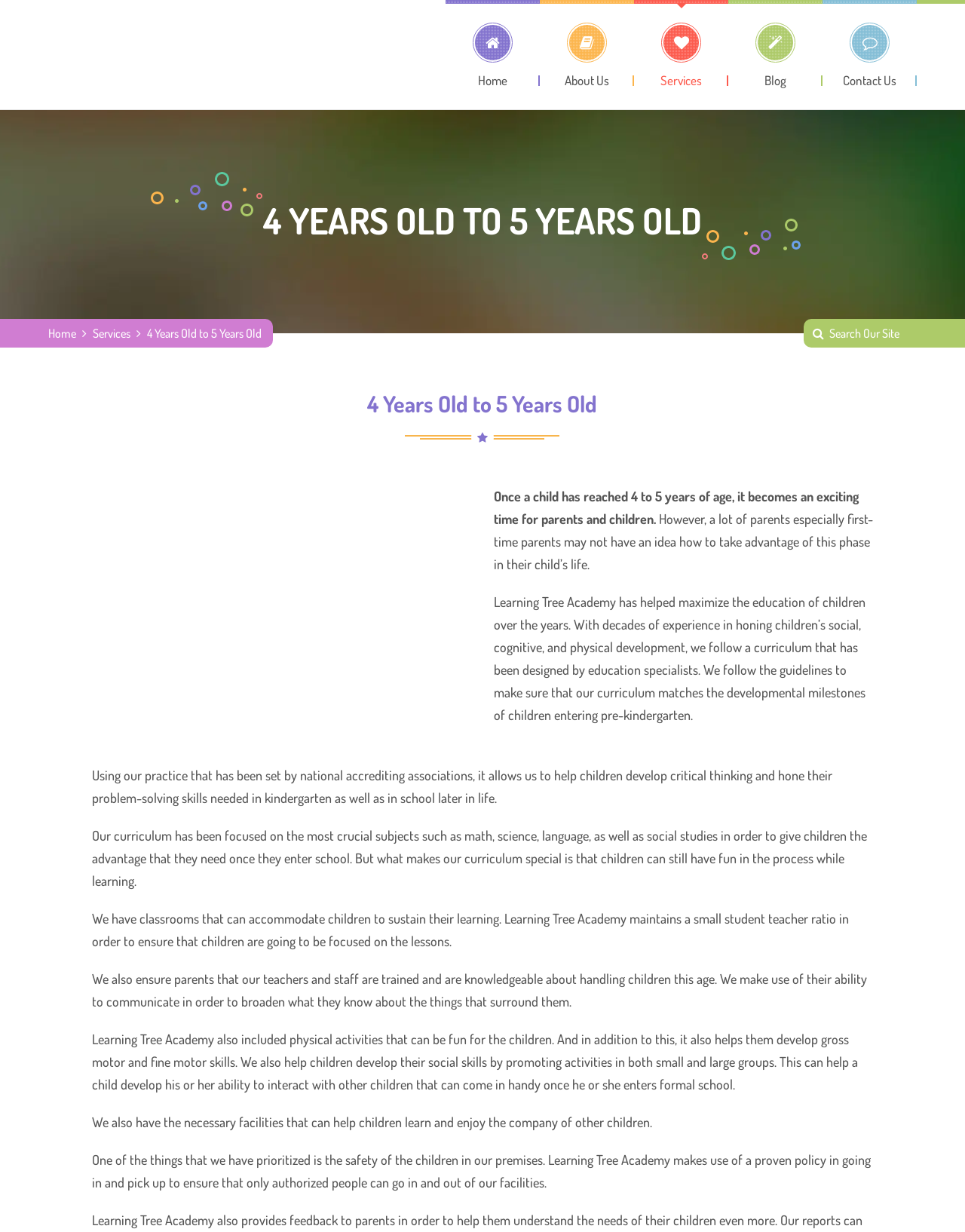Show the bounding box coordinates of the region that should be clicked to follow the instruction: "Contact the academy."

[0.852, 0.0, 0.95, 0.07]